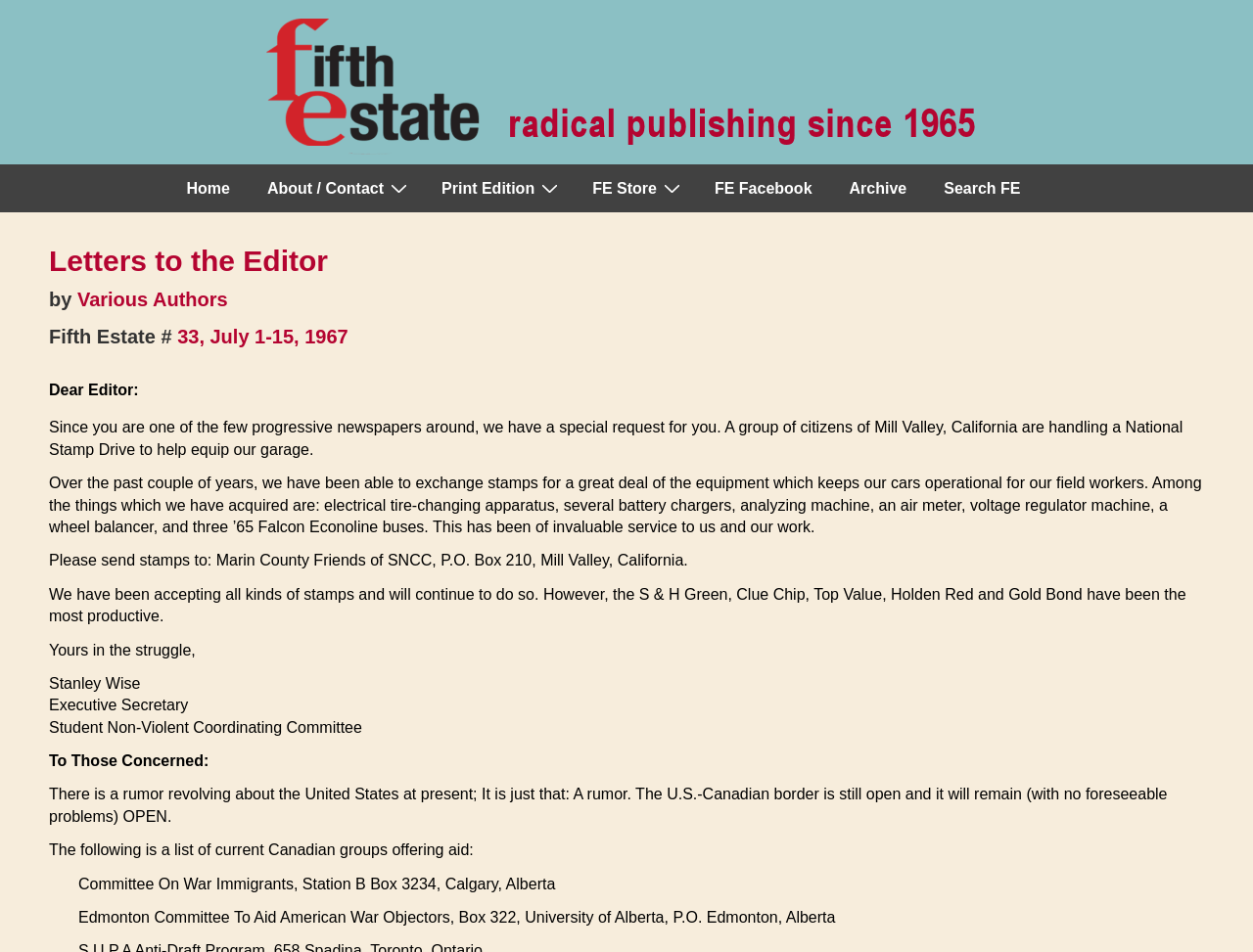Highlight the bounding box coordinates of the element you need to click to perform the following instruction: "Click the 'Home' link."

[0.135, 0.174, 0.198, 0.223]